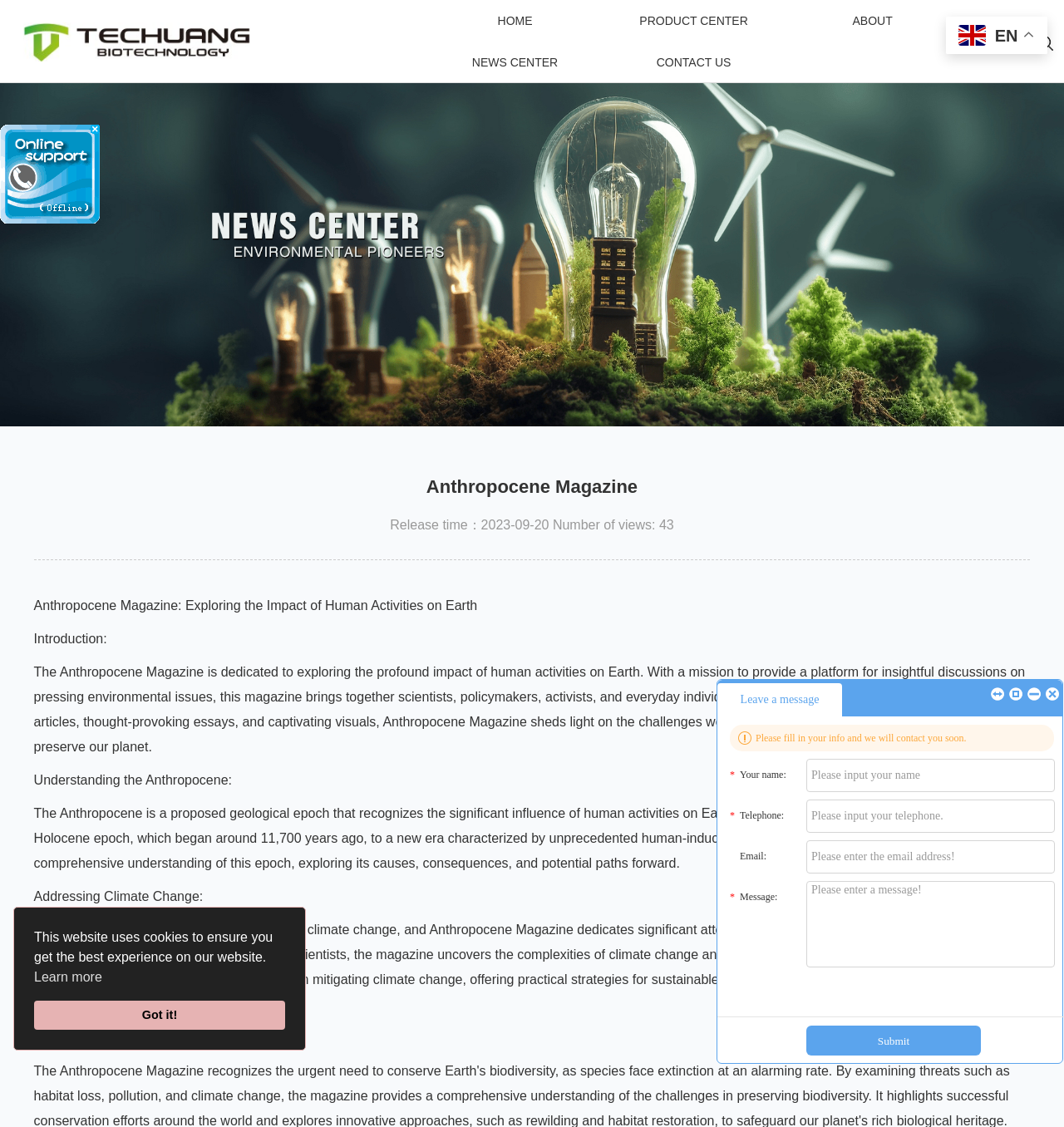Given the webpage screenshot, identify the bounding box of the UI element that matches this description: "Got it!".

[0.032, 0.888, 0.268, 0.914]